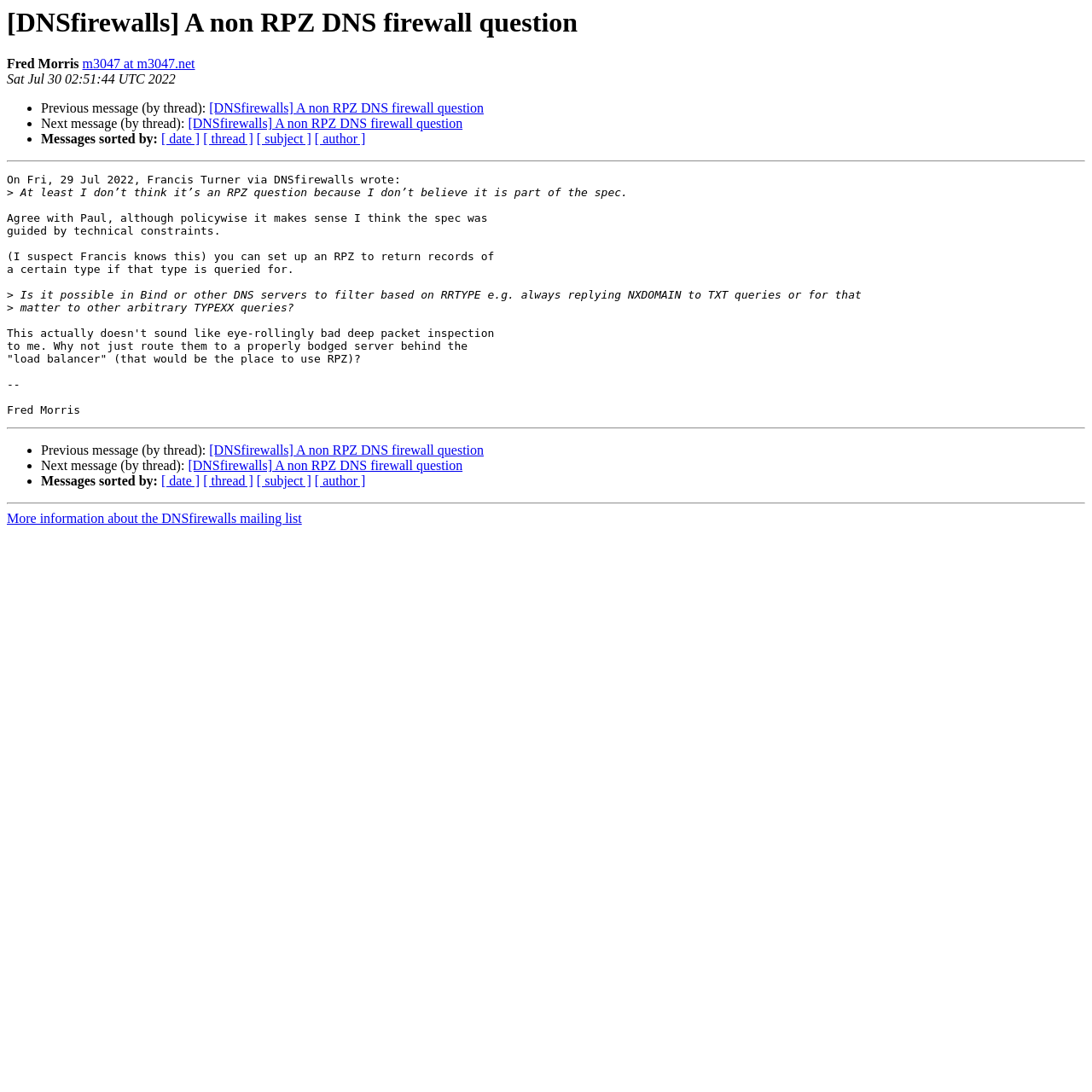Generate a thorough explanation of the webpage's elements.

This webpage appears to be a discussion thread from a mailing list focused on DNS firewalls. At the top, there is a heading with the title "[DNSfirewalls] A non RPZ DNS firewall question" and the name "Fred Morris" followed by a link to the user's email address. Below this, there is a timestamp indicating when the message was posted.

The main content of the page is a discussion between users, with each message separated by a horizontal separator line. The first message is from Francis Turner, who wrote a lengthy post about DNS firewalls and RPZ (Response Policy Zones). The message is followed by a response from another user, who agrees with Paul and discusses technical constraints.

Below this, there is another message from Fred Morris, who asks a question about filtering based on RRTYPE in Bind or other DNS servers. The message is followed by a response that suggests routing queries to a properly configured server behind a load balancer.

The webpage also contains navigation links to previous and next messages in the thread, as well as links to sort messages by date, thread, subject, or author. At the bottom, there is a link to more information about the DNSfirewalls mailing list.